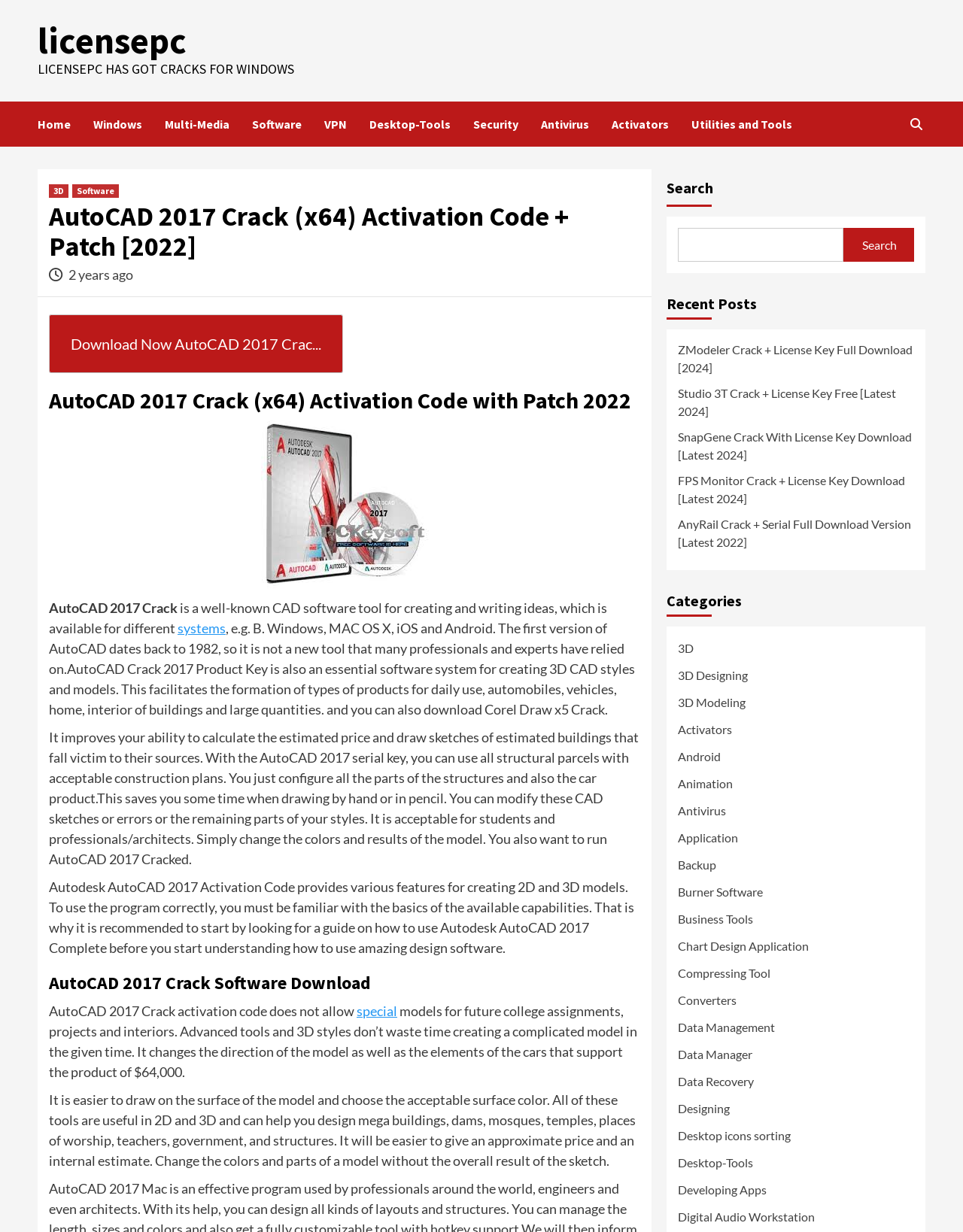Determine the bounding box coordinates for the area you should click to complete the following instruction: "Click on the 'Download Now AutoCAD 2017 Crack...' button".

[0.051, 0.255, 0.356, 0.303]